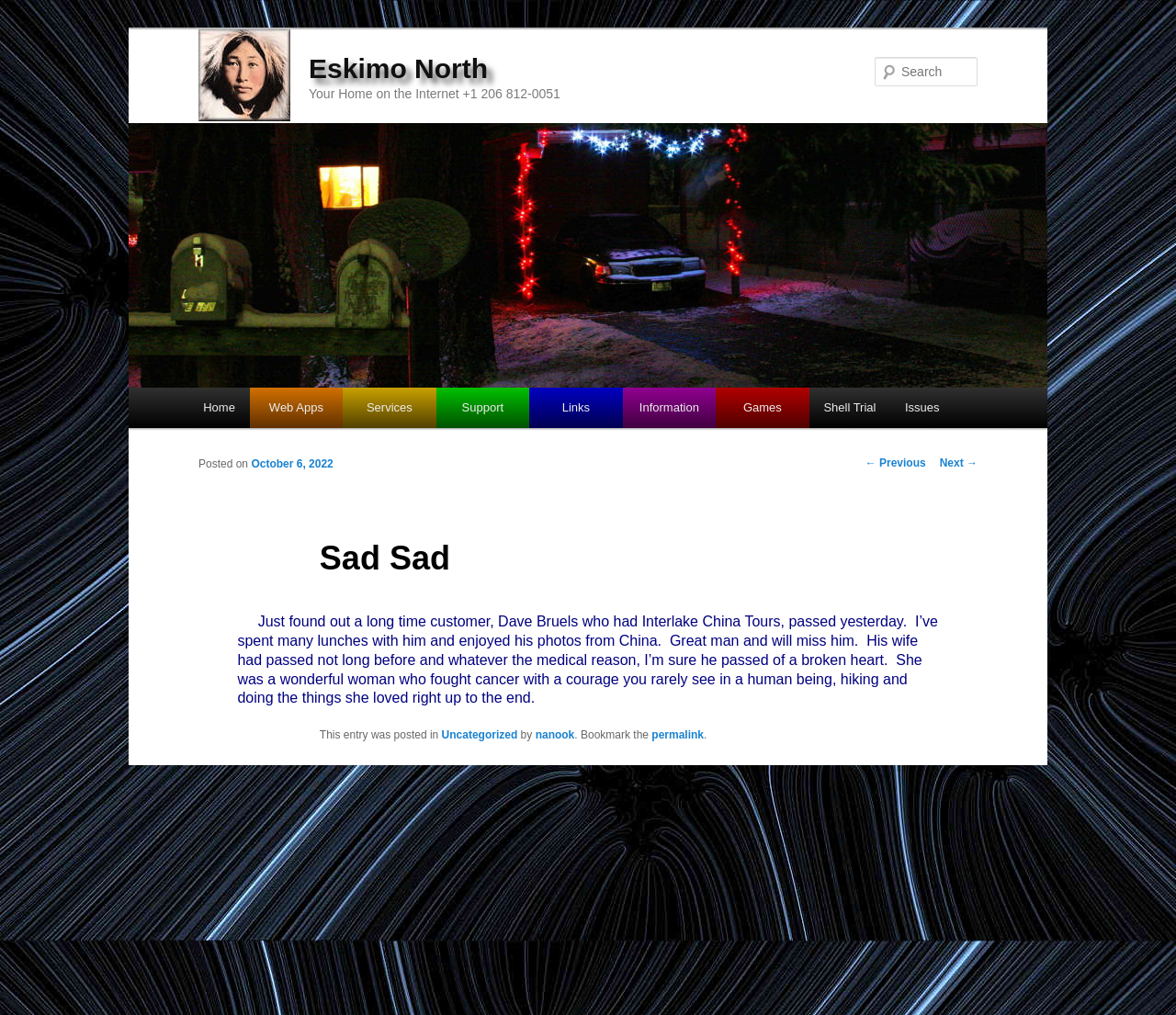Answer succinctly with a single word or phrase:
How many links are there in the main menu?

9